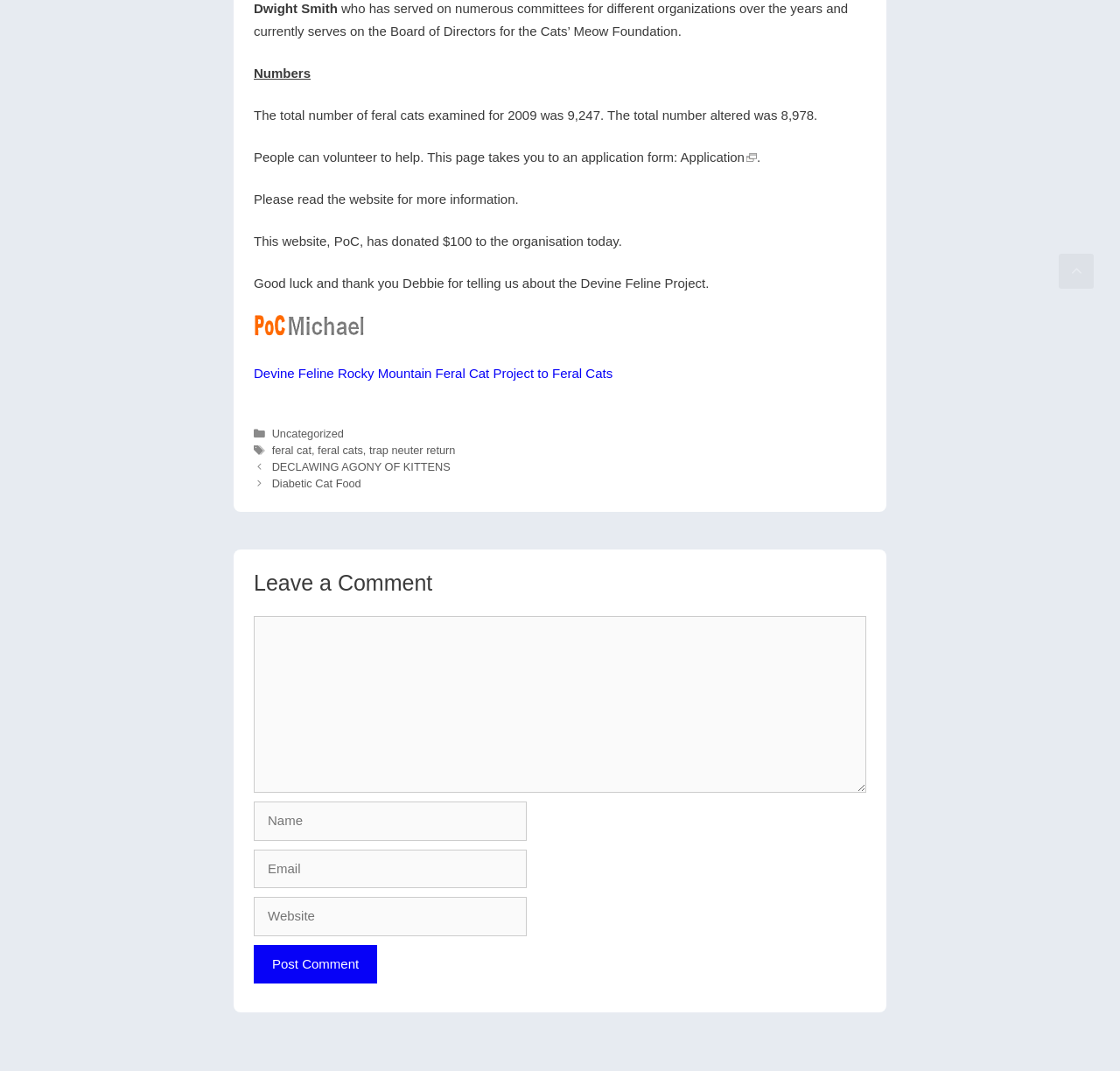Can you look at the image and give a comprehensive answer to the question:
What is the purpose of the application form?

The webpage mentions that people can volunteer to help, and provides a link to an application form, indicating that the purpose of the form is to allow individuals to volunteer and assist with the organization's efforts.